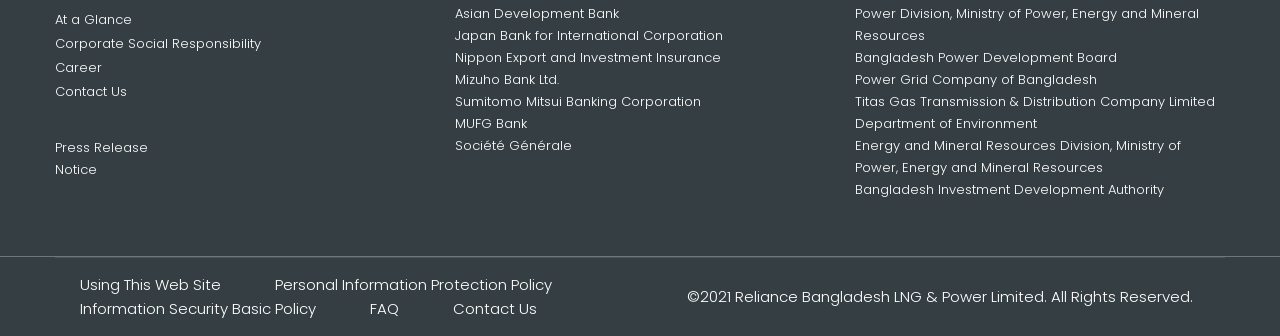Answer briefly with one word or phrase:
What is the name of the company?

Reliance Bangladesh LNG & Power Limited